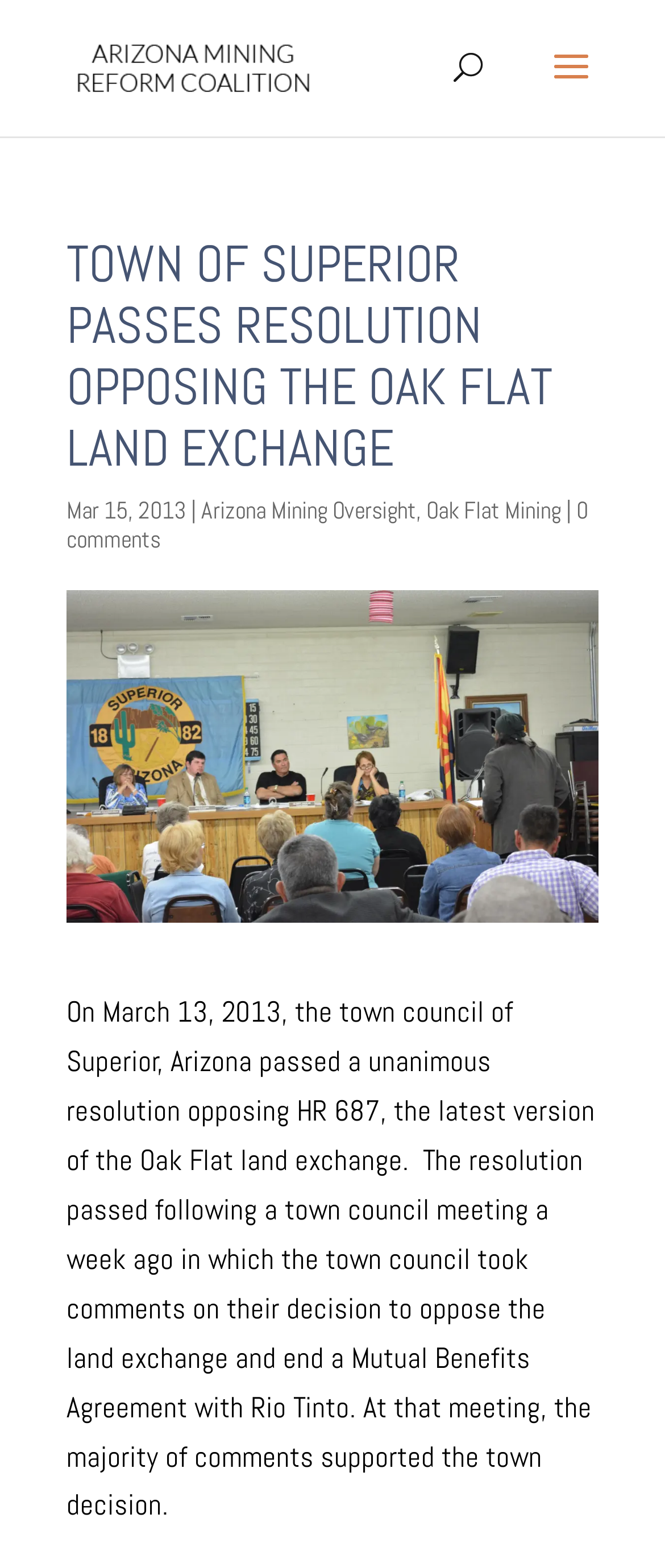Determine the main heading of the webpage and generate its text.

TOWN OF SUPERIOR PASSES RESOLUTION OPPOSING THE OAK FLAT LAND EXCHANGE